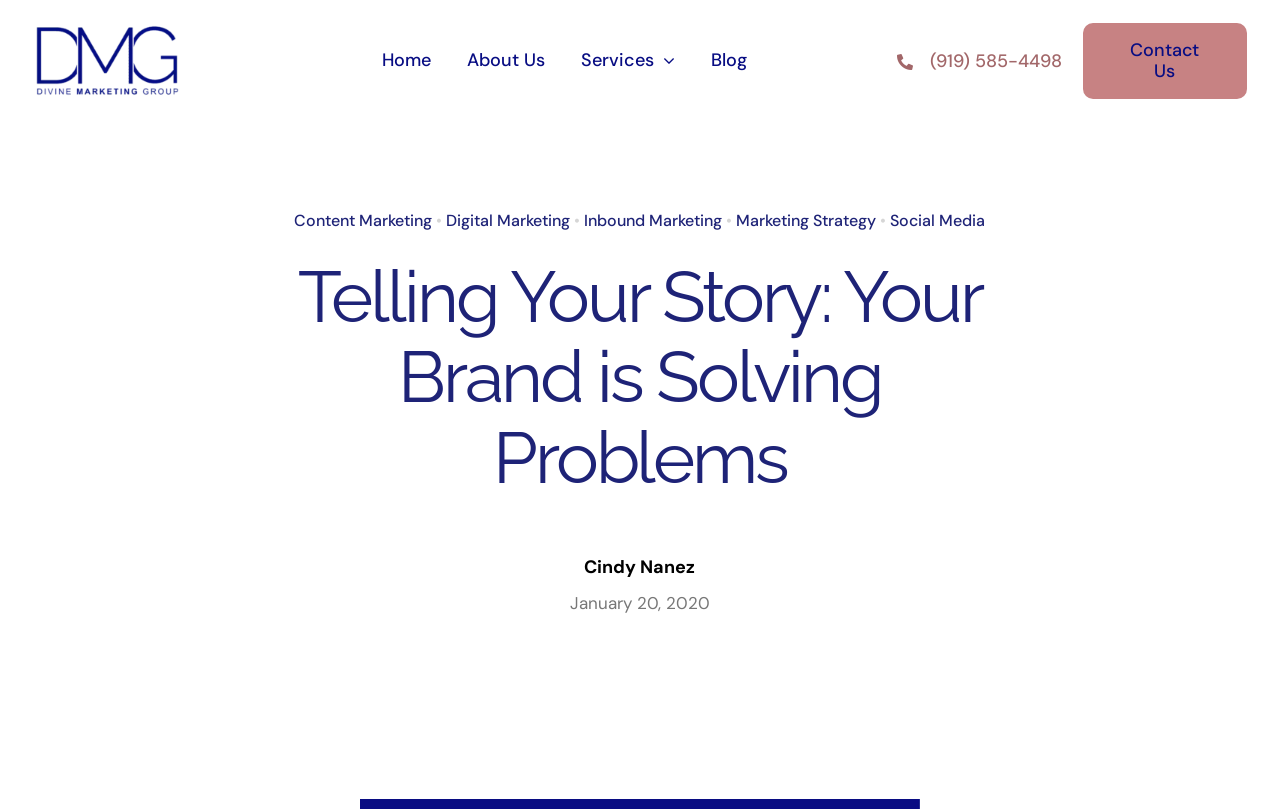Detail the webpage's structure and highlights in your description.

The webpage is about Divine Marketing Group, a company that provides various marketing services. At the top left corner, there is a logo of the company, DMG Logo Square, which is a blue square with the company's initials. Next to the logo, there is a navigation menu with links to different sections of the website, including Home, About Us, Services, and Blog.

On the top right corner, there is a phone number, (919) 585-4498, and a link to Contact Us. Below the navigation menu, there are several links to specific services offered by the company, including Content Marketing, Digital Marketing, Inbound Marketing, Marketing Strategy, and Social Media. These links are separated by bullet points.

The main heading of the webpage is "Telling Your Story: Your Brand is Solving Problems", which is located in the middle of the page. Below the heading, there is an article or blog post with the author's name, Cindy Nanez, and the date, January 20, 2020.